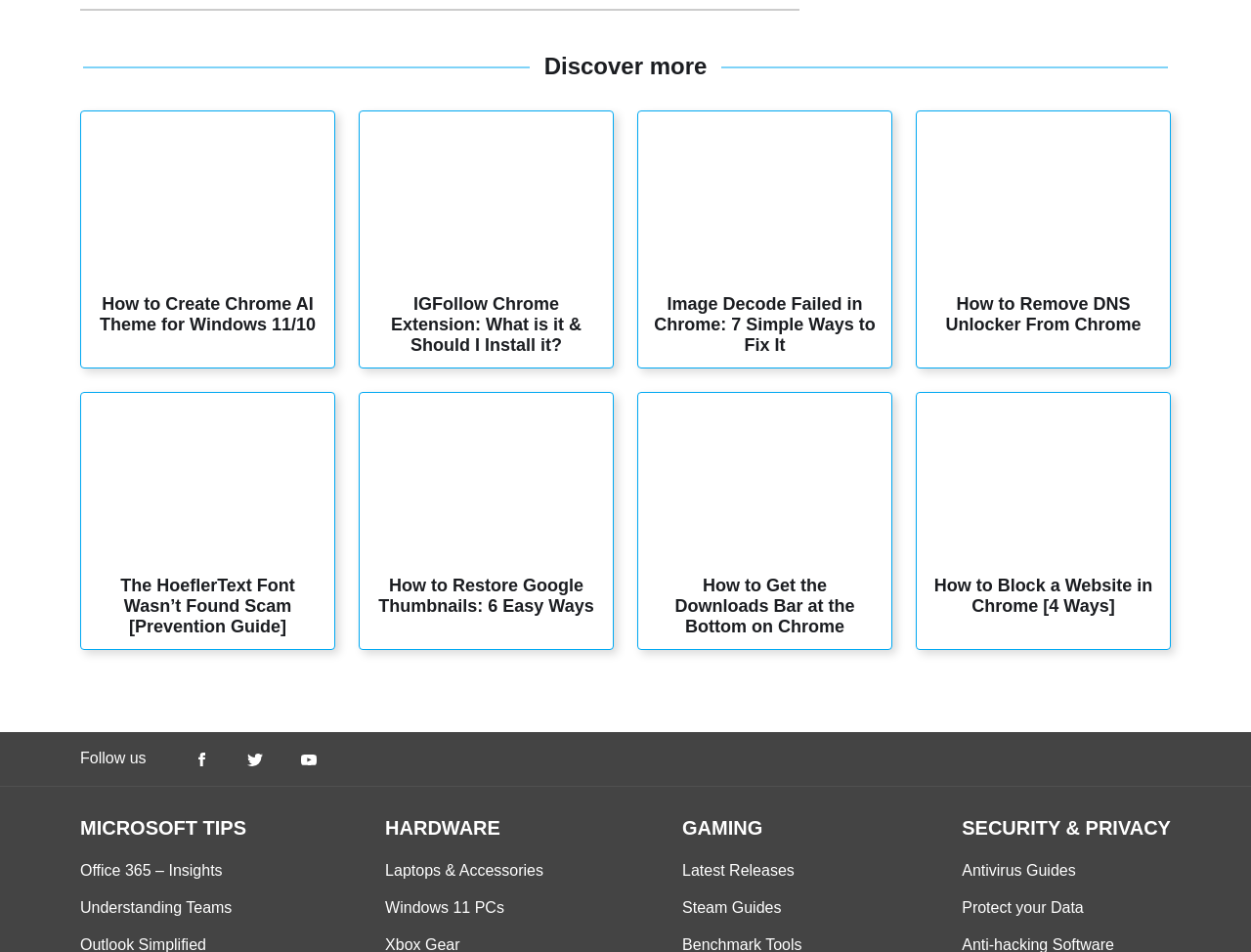What is the purpose of this webpage?
By examining the image, provide a one-word or phrase answer.

Provide tech guides and tutorials